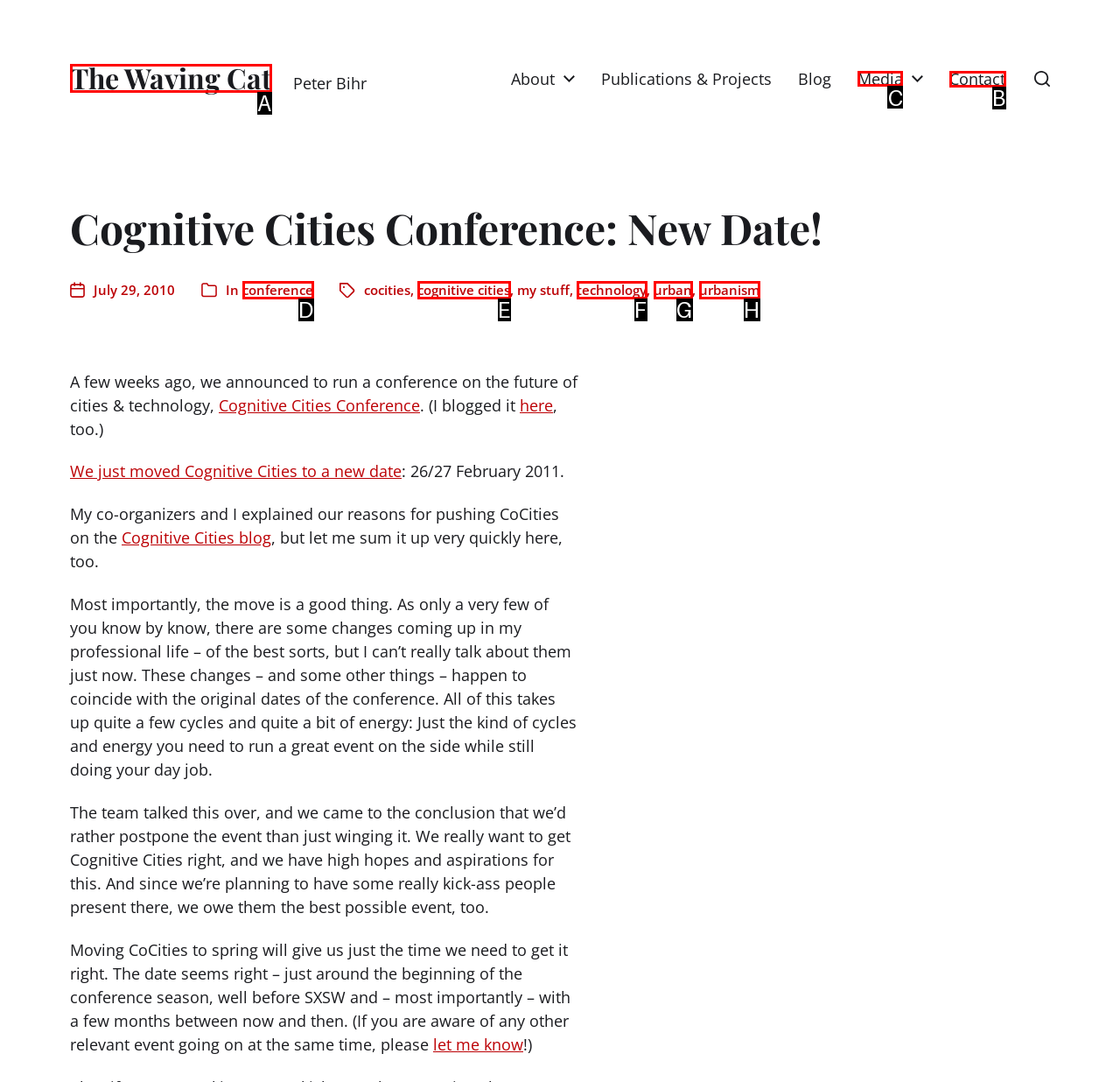Select the letter of the UI element you need to click to complete this task: Check the 'Media' link.

C